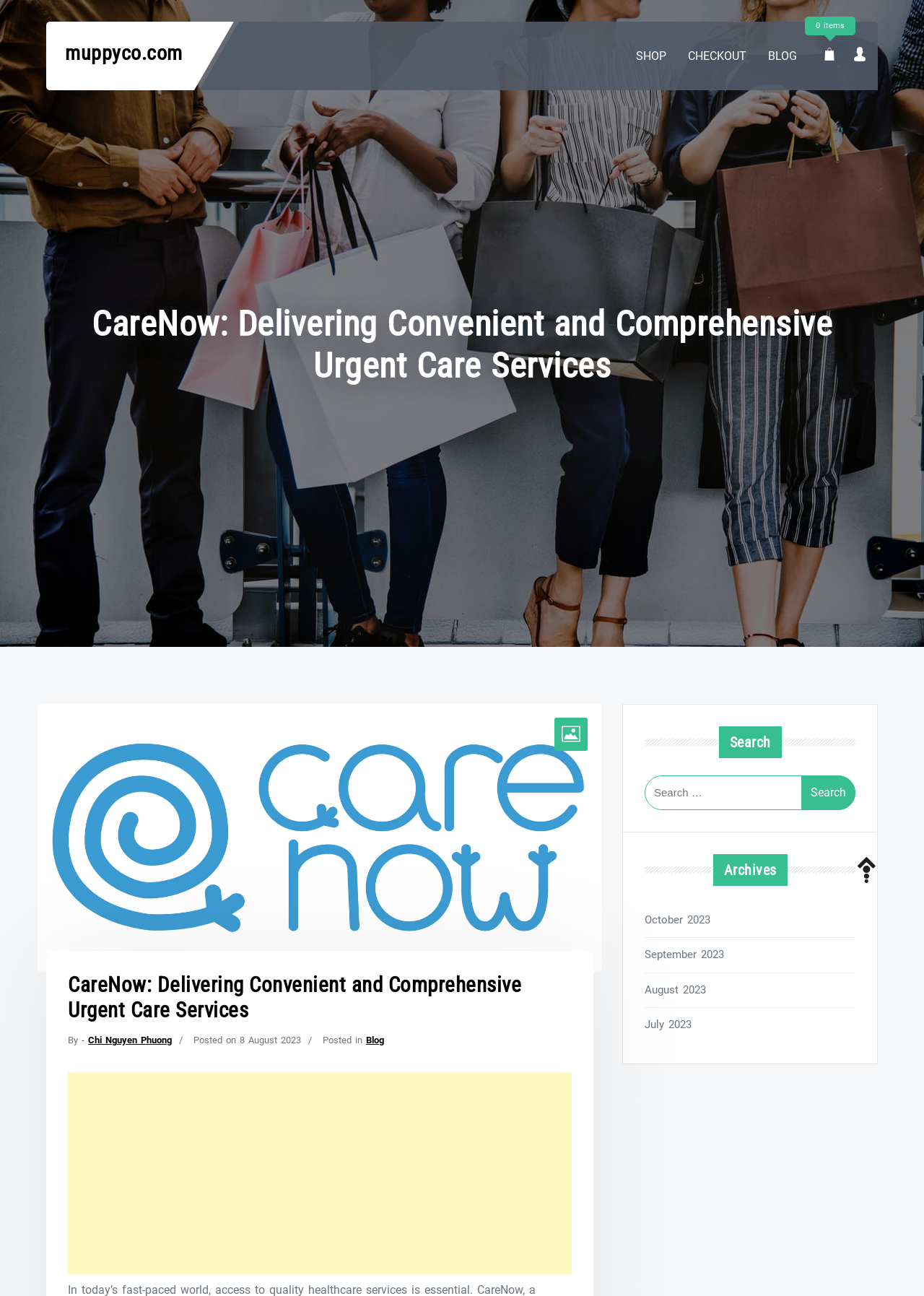Locate and provide the bounding box coordinates for the HTML element that matches this description: "Chi Nguyen Phuong".

[0.095, 0.799, 0.186, 0.807]